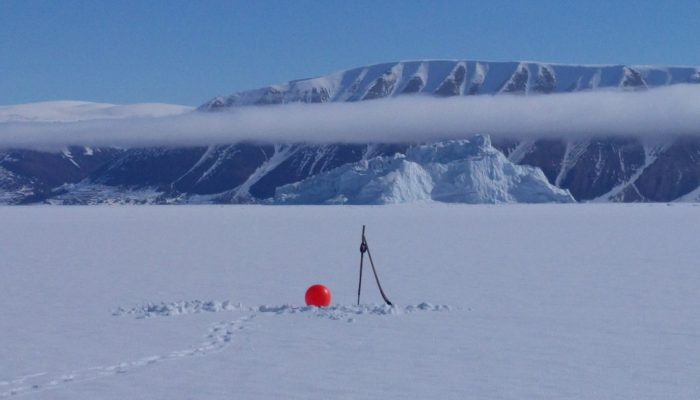Offer an in-depth description of the image.

This striking image captures a serene polar landscape during an icy expedition in Qaanaaq, Northwest Greenland. At the forefront, a vibrant red buoy stands against a vast expanse of pristine, unblemished snow, serving as a crucial reference point for scientific measurements. The buoy is anchored by a slender pole, indicating ongoing research activities in this remote and frigid environment. Behind it, the icy shore of the fjord emerges, with formidable glacial formations that rise majestically amidst a backdrop of clear blue skies. A thin layer of cloud hovers just above the sharp peaks, enhancing the atmospheric depth of this stunning arctic vista. This scene epitomizes the challenging yet essential work of polar scientists studying the dynamics of sea ice and its broader implications for climate change.